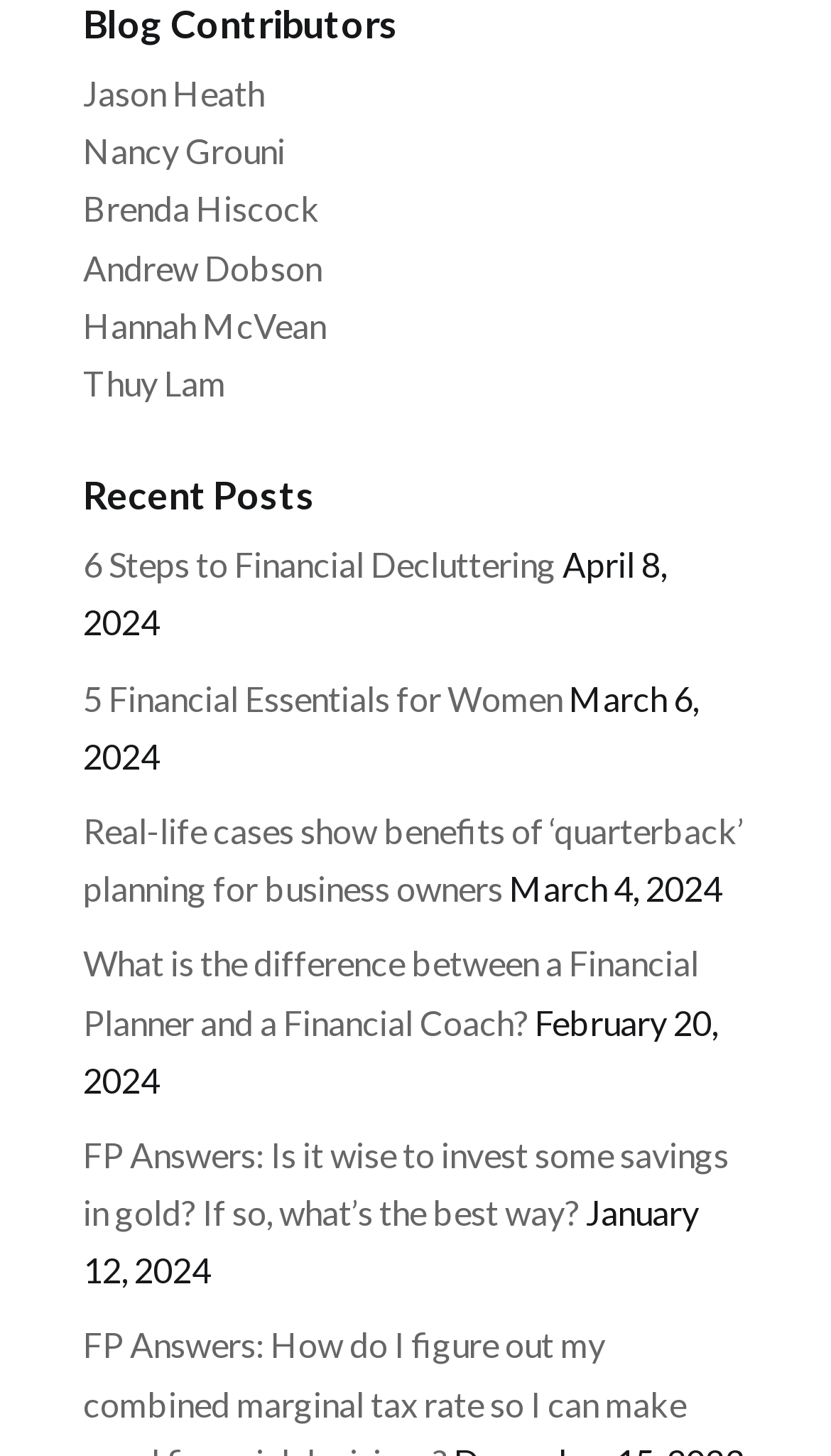Could you find the bounding box coordinates of the clickable area to complete this instruction: "View Hannah McVean's blog posts"?

[0.1, 0.209, 0.392, 0.237]